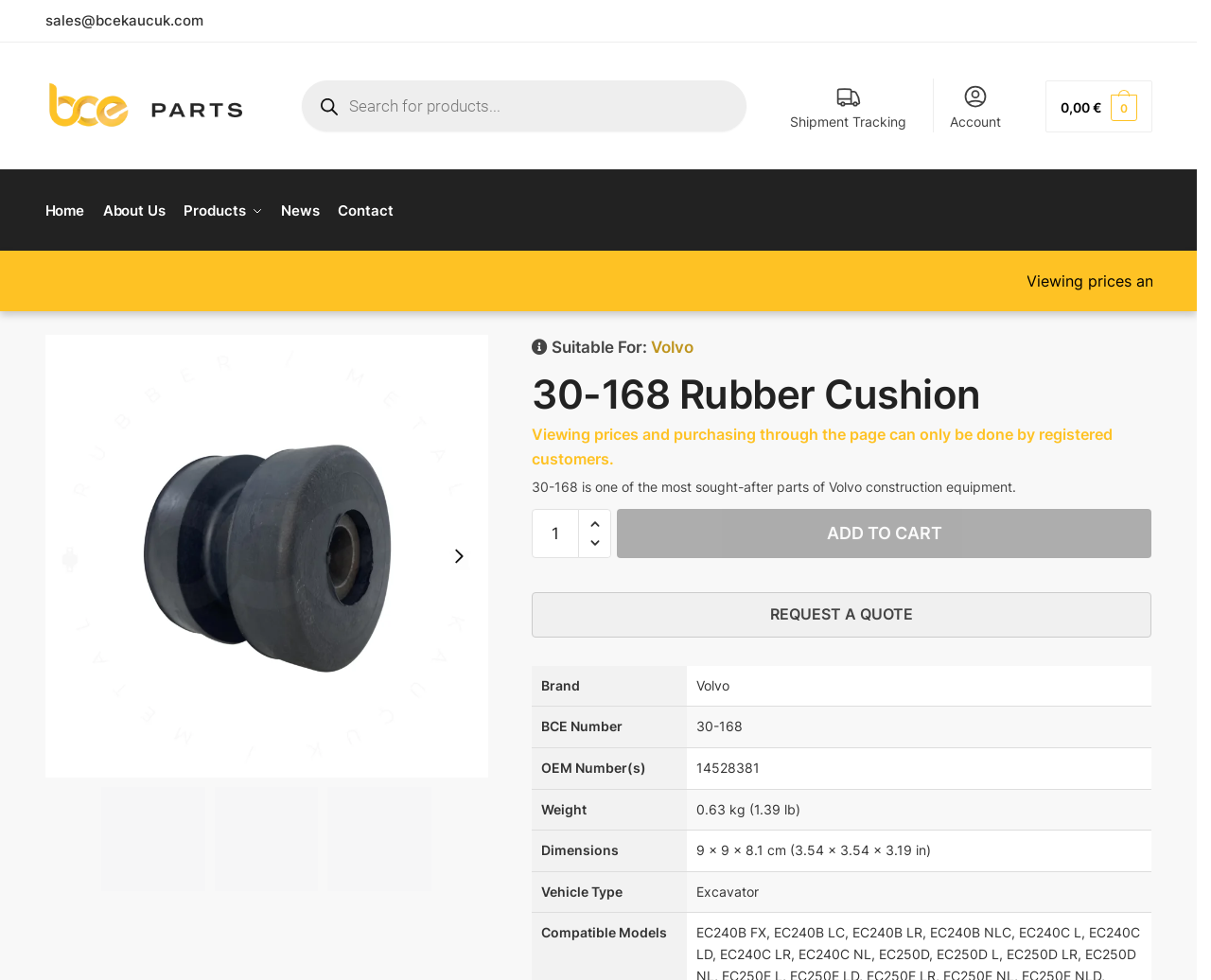Is the 'ADD TO CART' button enabled?
Based on the image content, provide your answer in one word or a short phrase.

No